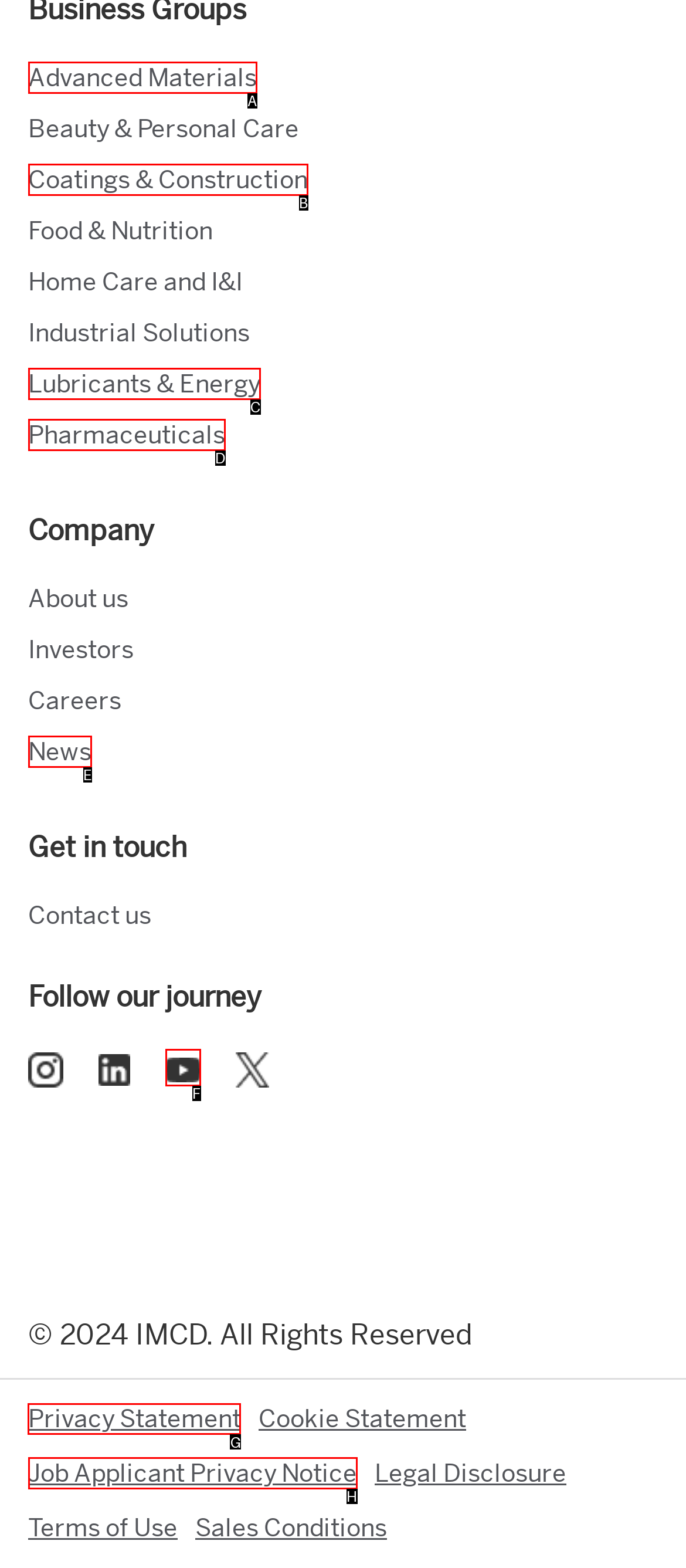Select the letter of the element you need to click to complete this task: Read the Privacy Statement
Answer using the letter from the specified choices.

G